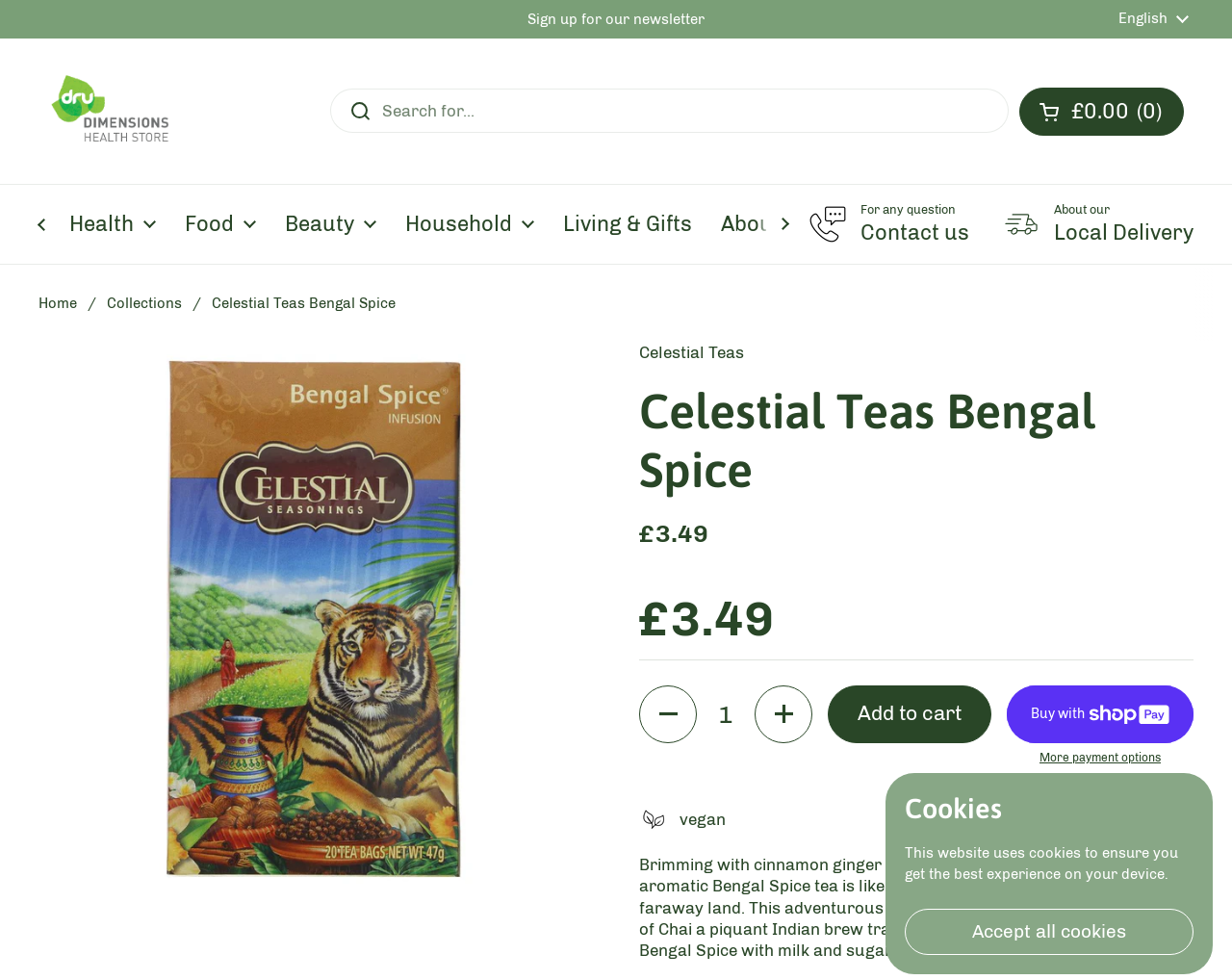What is the quantity of Celestial Teas Bengal Spice that can be added to the cart?
Using the image, provide a detailed and thorough answer to the question.

I found the quantity range by analyzing the spinbutton element that allows users to adjust the quantity, which has a minimum value of 1 and a maximum value of 999.